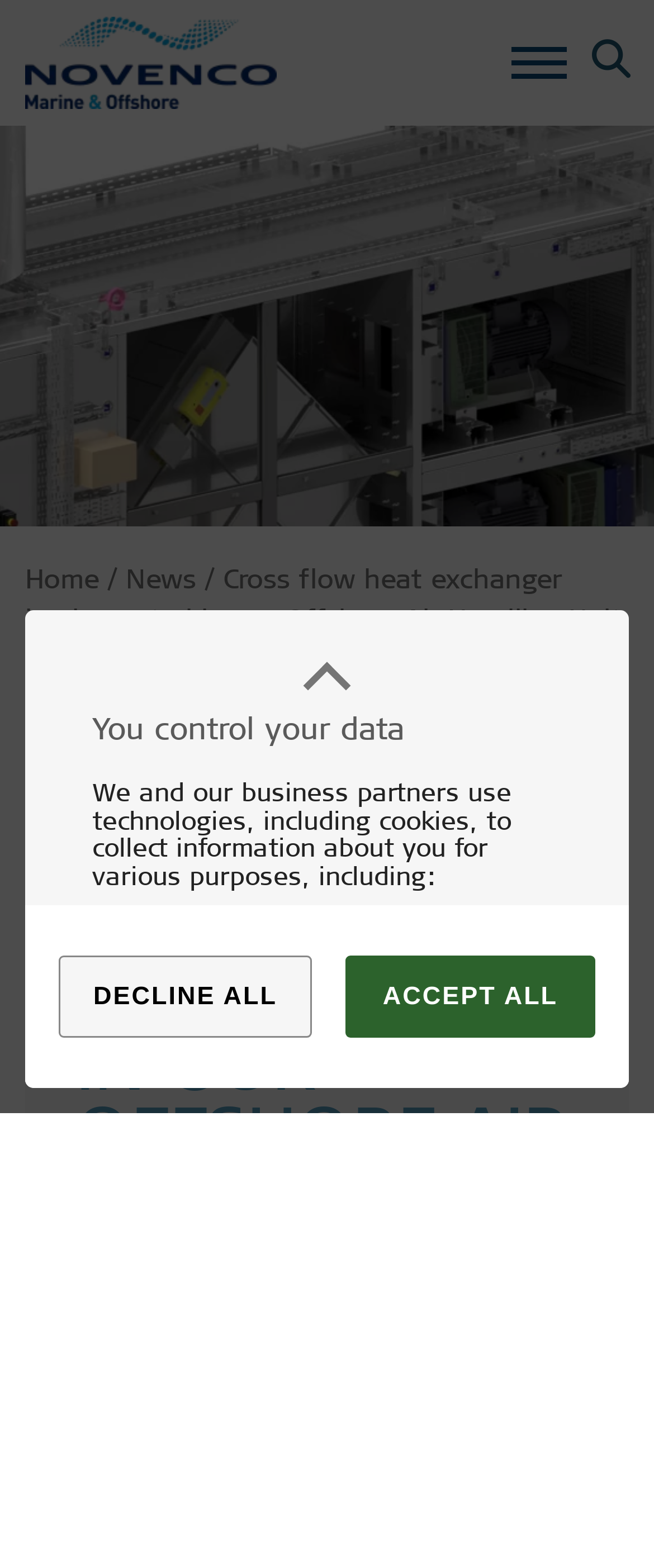What is the navigation menu item that comes after 'Home'?
Use the information from the screenshot to give a comprehensive response to the question.

The webpage has a navigation menu with links to 'Home' and 'News', which suggests that the navigation menu item that comes after 'Home' is 'News'.